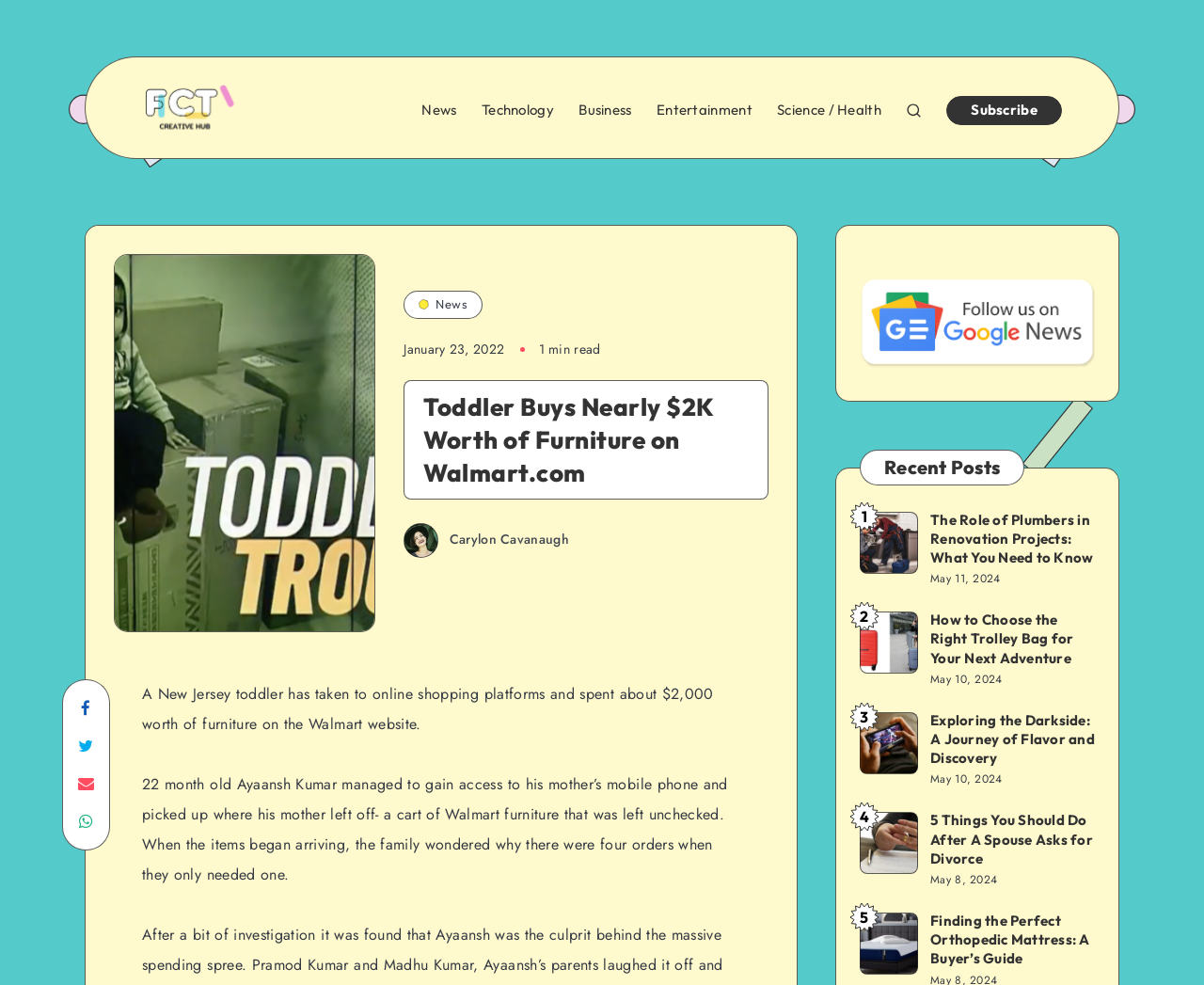Who wrote the article?
Please provide a comprehensive answer based on the visual information in the image.

I found the author's name by looking at the article header, which includes the author's name, 'Carylon Cavanaugh', as a link.